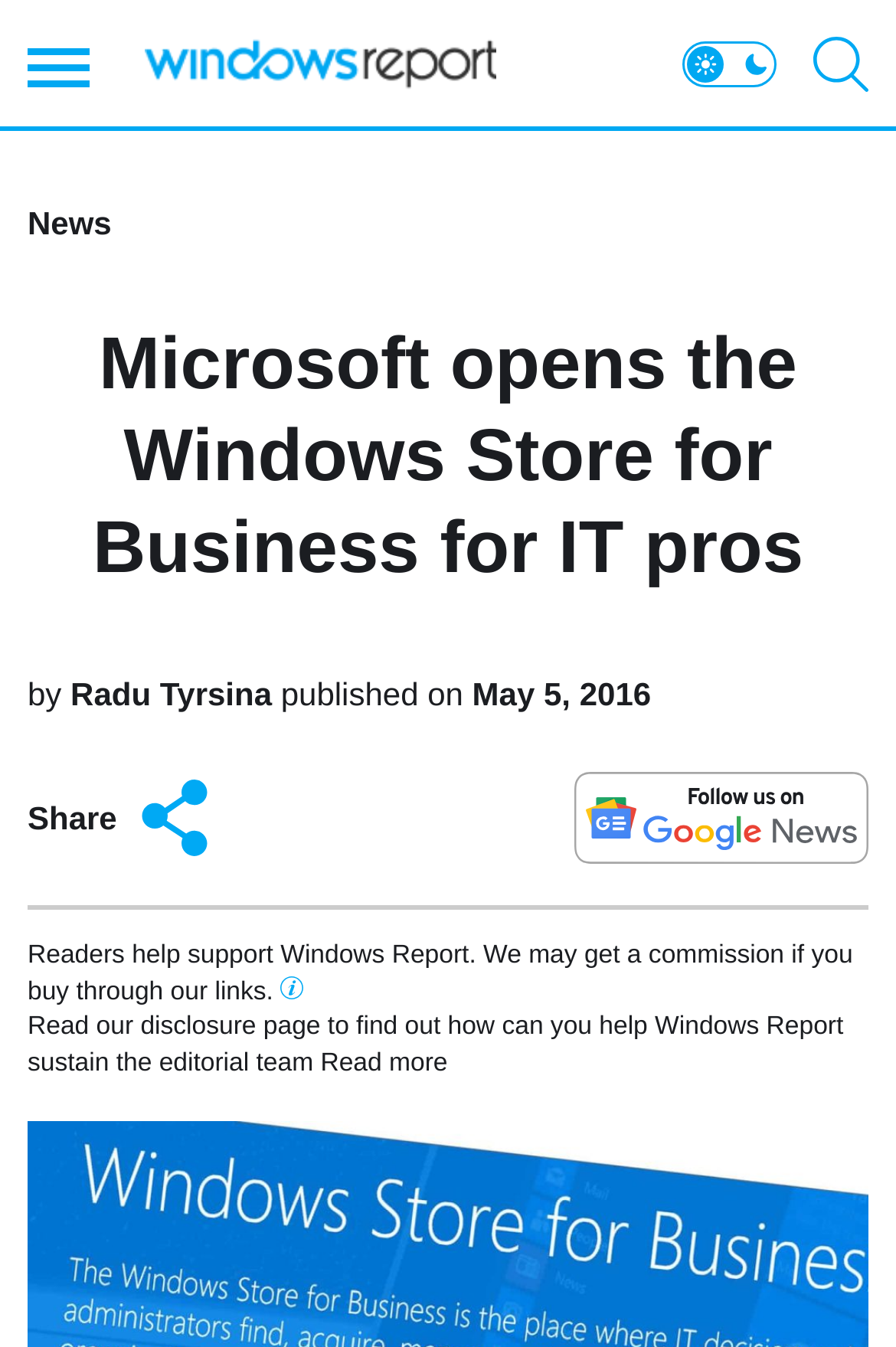What is the author of this article?
Refer to the image and give a detailed answer to the query.

The author of this article can be found by looking at the text 'by' followed by the author's name, which is 'Radu Tyrsina'.